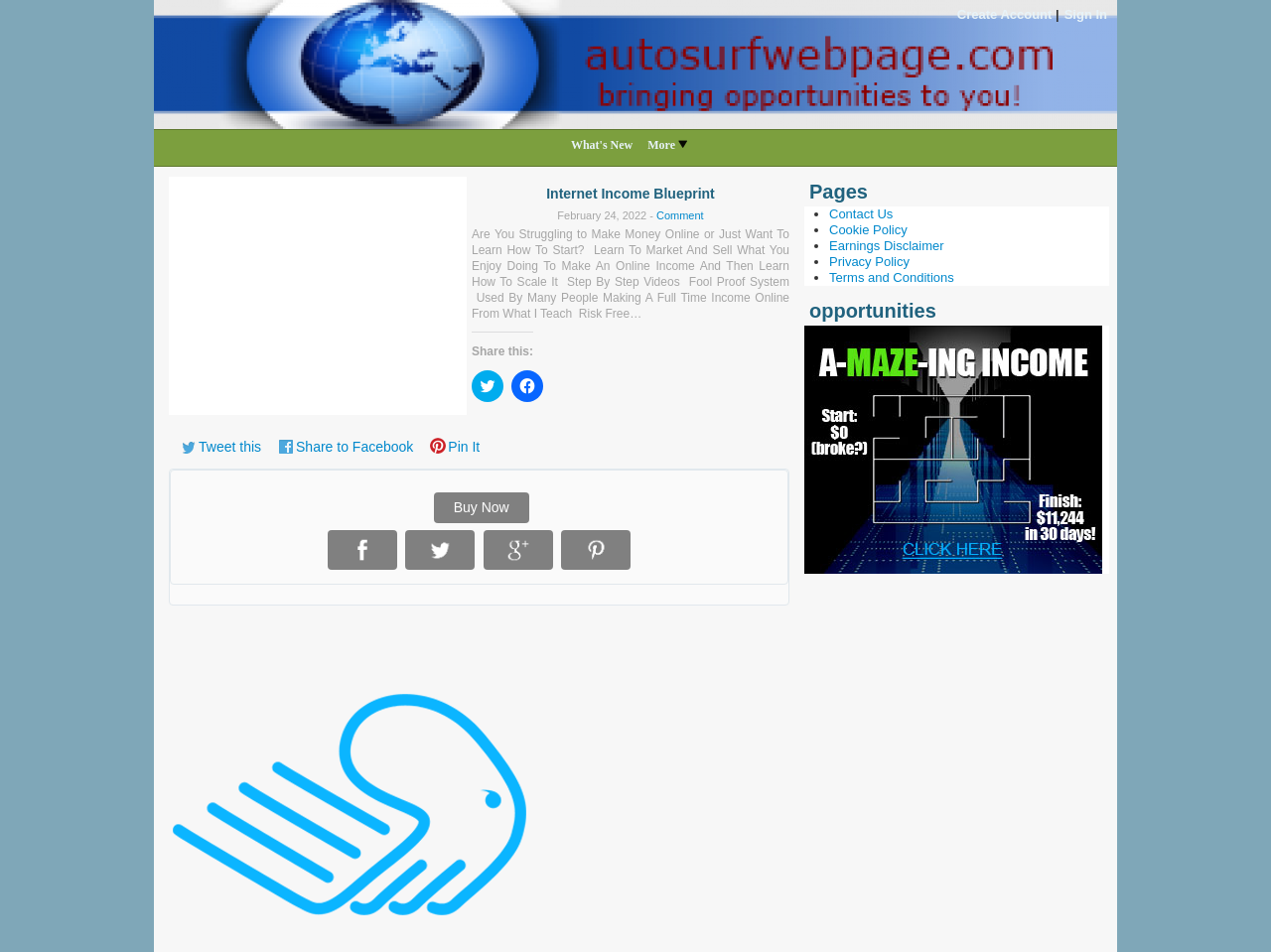Highlight the bounding box of the UI element that corresponds to this description: "Privacy Policy".

[0.652, 0.267, 0.716, 0.283]